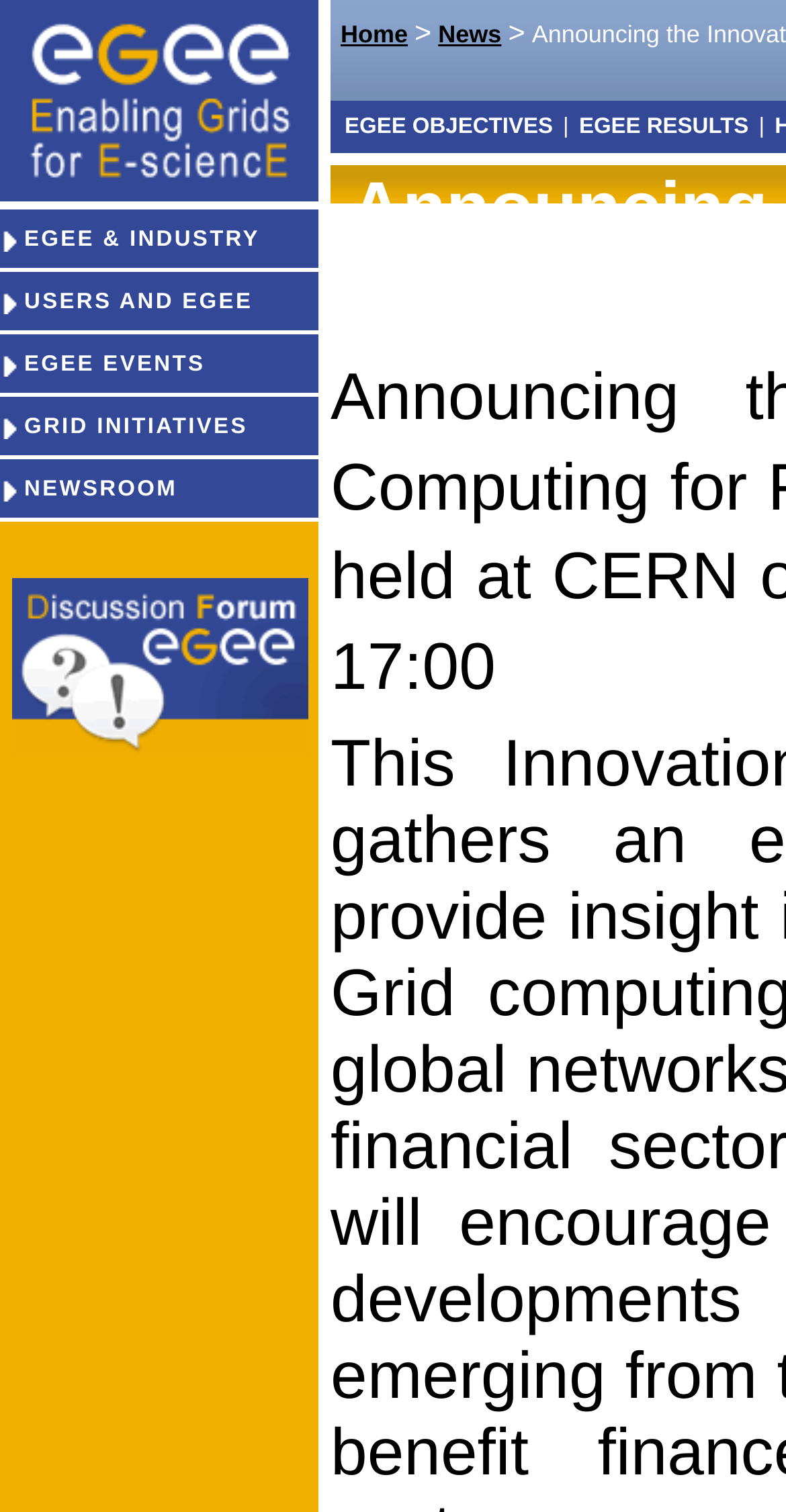Please identify the primary heading of the webpage and give its text content.

Announcing the Innovation First on Computing for Finance